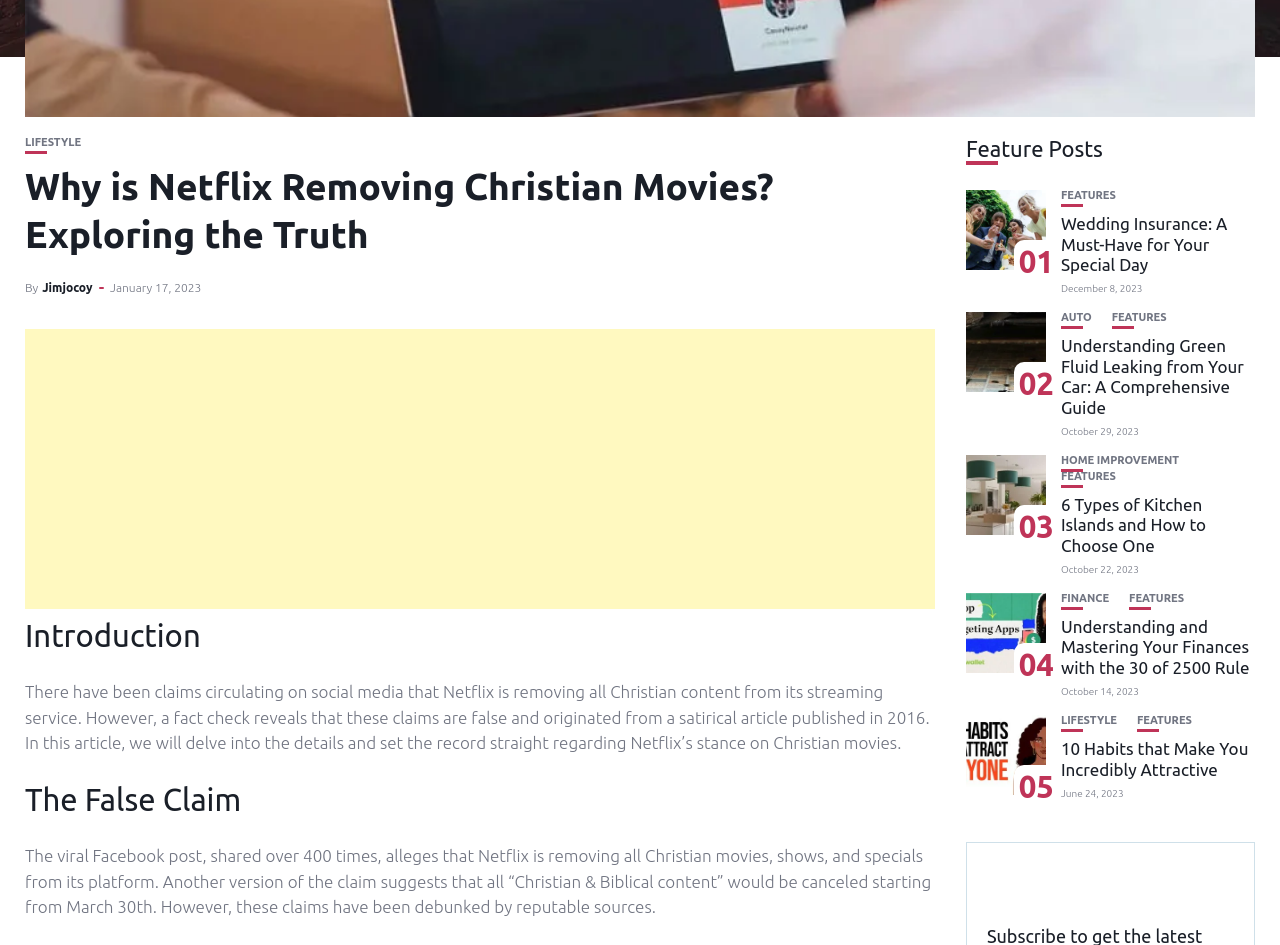Find the bounding box coordinates for the HTML element described as: "aria-label="Advertisement" name="aswift_1" title="Advertisement"". The coordinates should consist of four float values between 0 and 1, i.e., [left, top, right, bottom].

[0.02, 0.348, 0.731, 0.645]